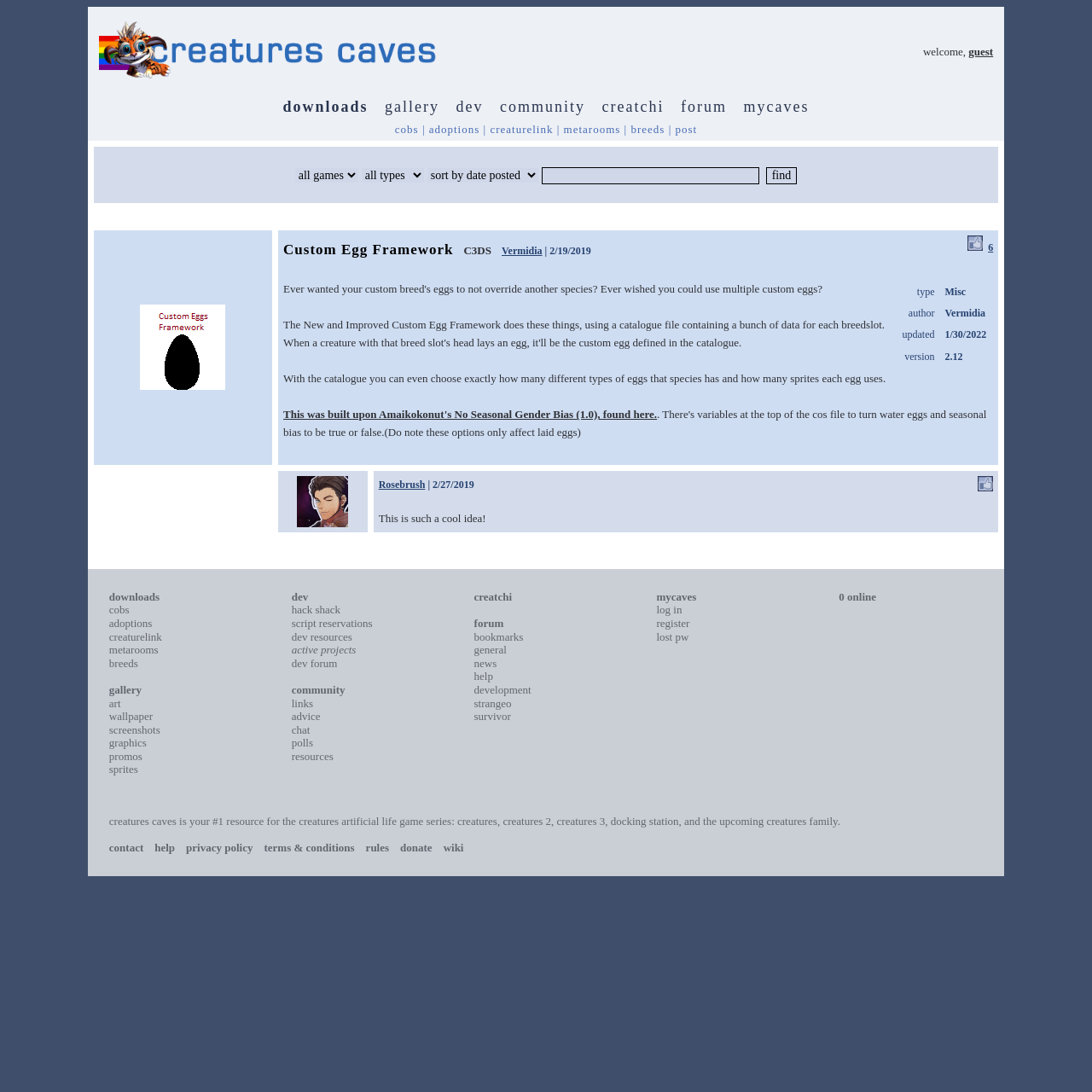Identify the coordinates of the bounding box for the element that must be clicked to accomplish the instruction: "search for something".

[0.496, 0.153, 0.695, 0.169]